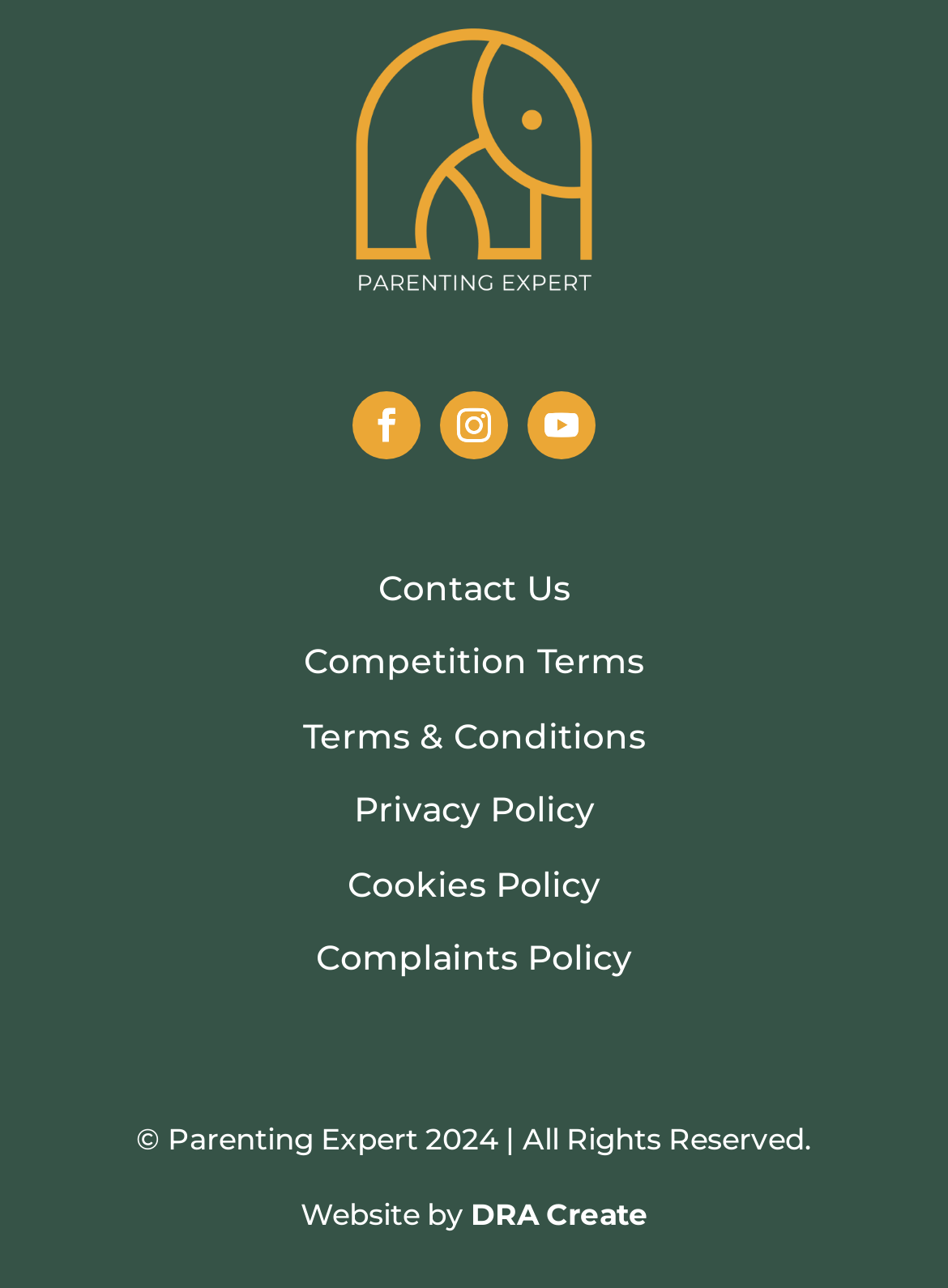Locate the bounding box coordinates of the element that should be clicked to fulfill the instruction: "Click on Parenting Expert".

[0.372, 0.2, 0.628, 0.236]